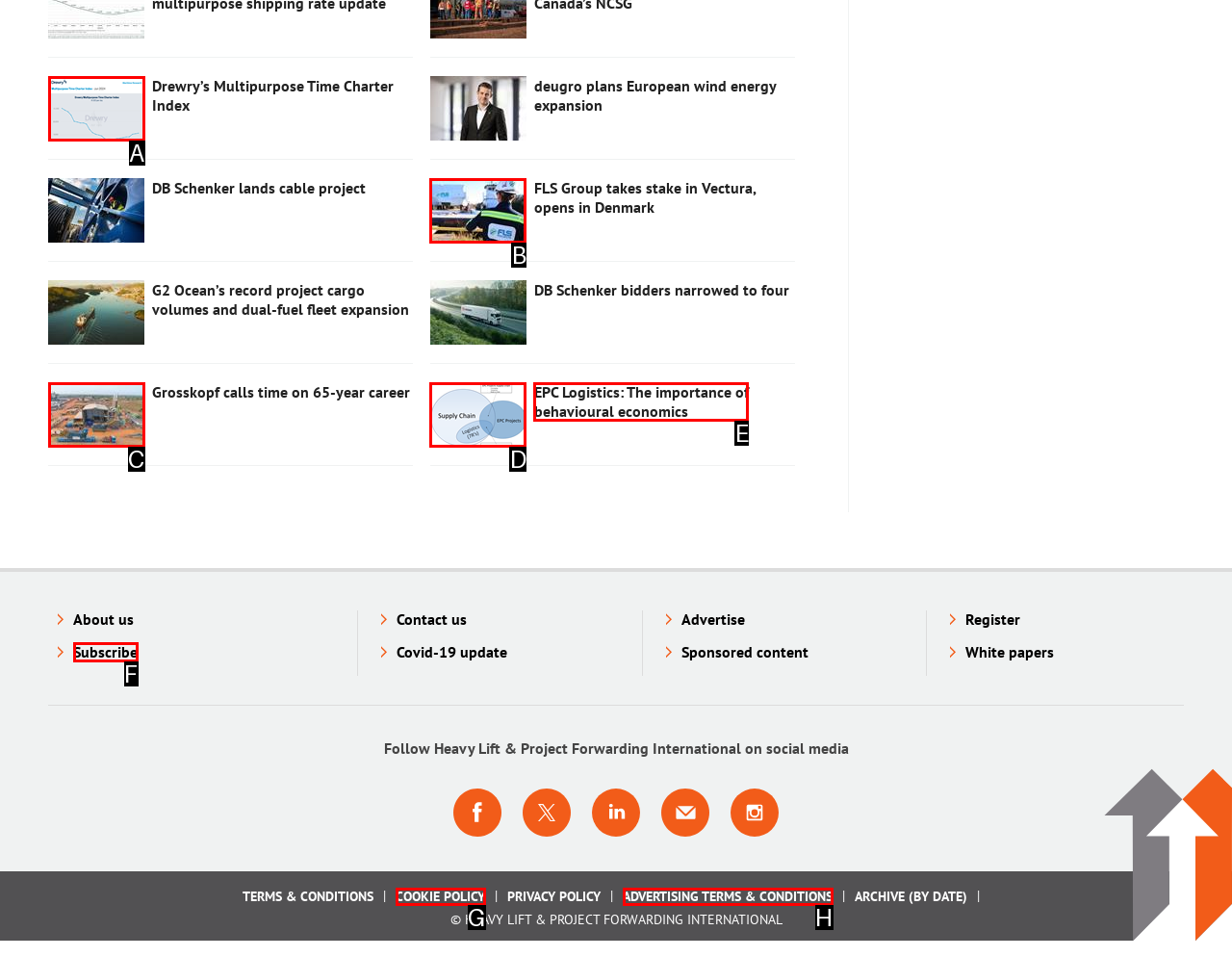Pinpoint the HTML element that fits the description: Advertising Terms & Conditions
Answer by providing the letter of the correct option.

H